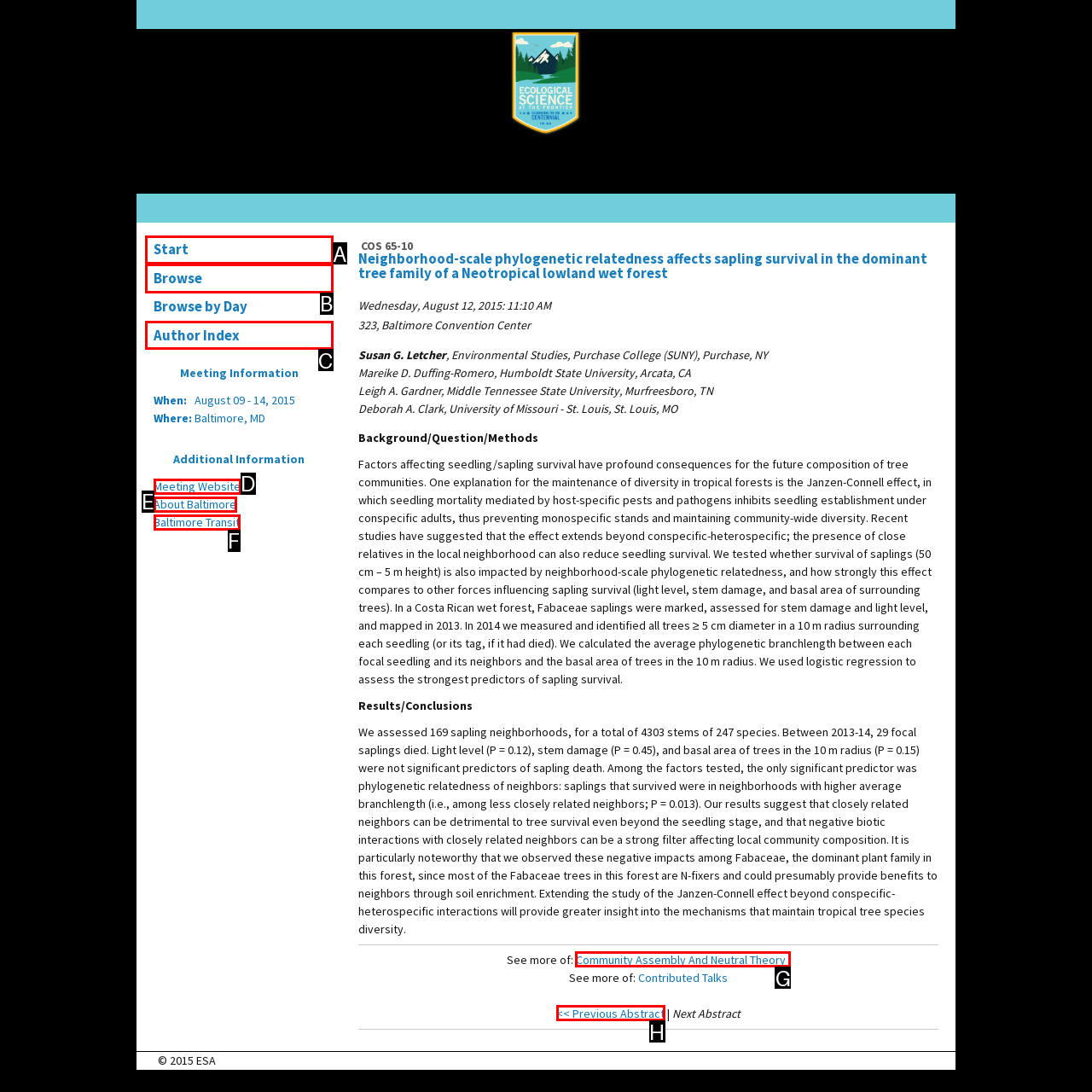Determine the appropriate lettered choice for the task: Check the author index. Reply with the correct letter.

C